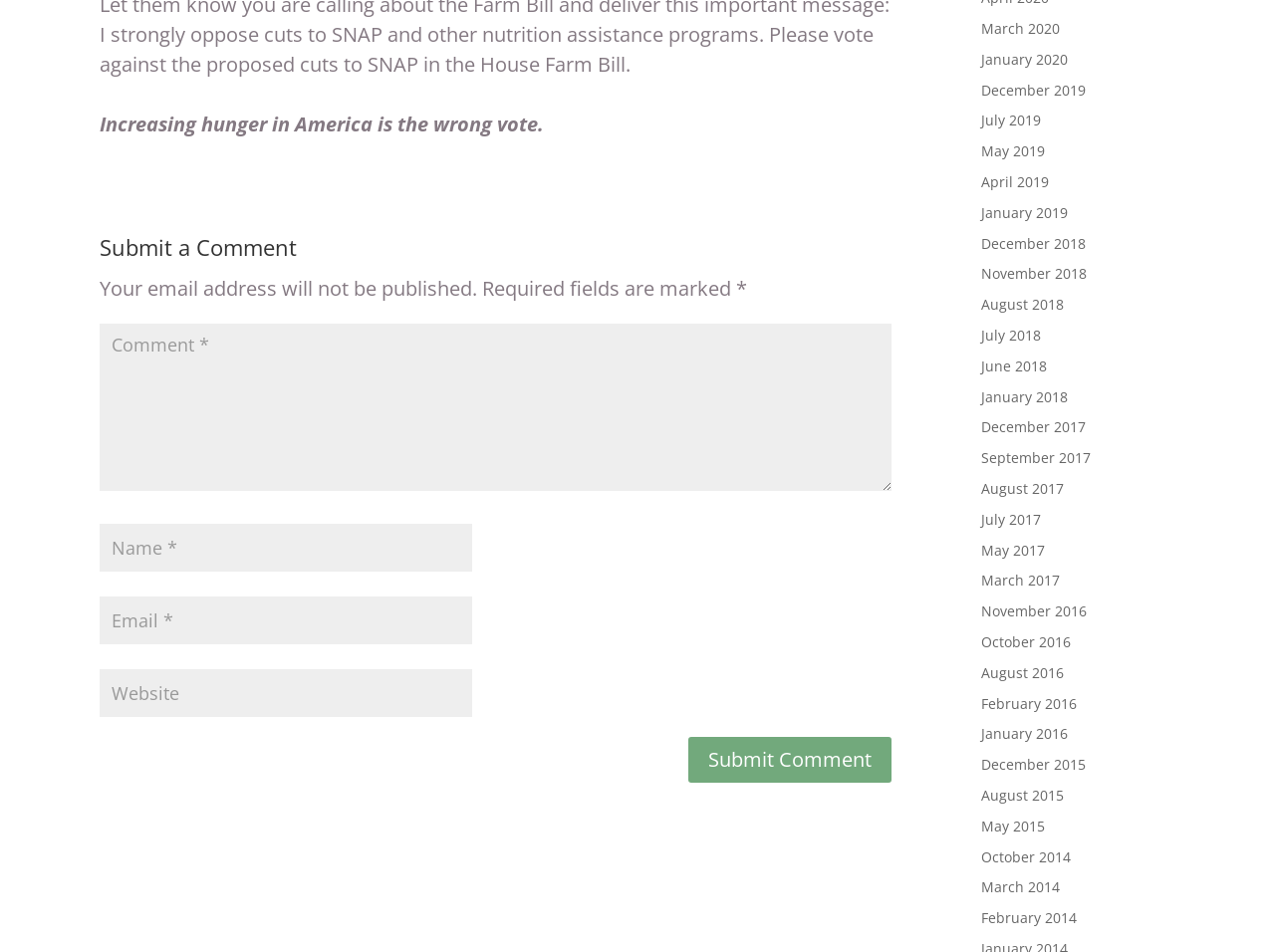Please locate the bounding box coordinates of the element that needs to be clicked to achieve the following instruction: "Enter your name". The coordinates should be four float numbers between 0 and 1, i.e., [left, top, right, bottom].

[0.078, 0.55, 0.37, 0.6]